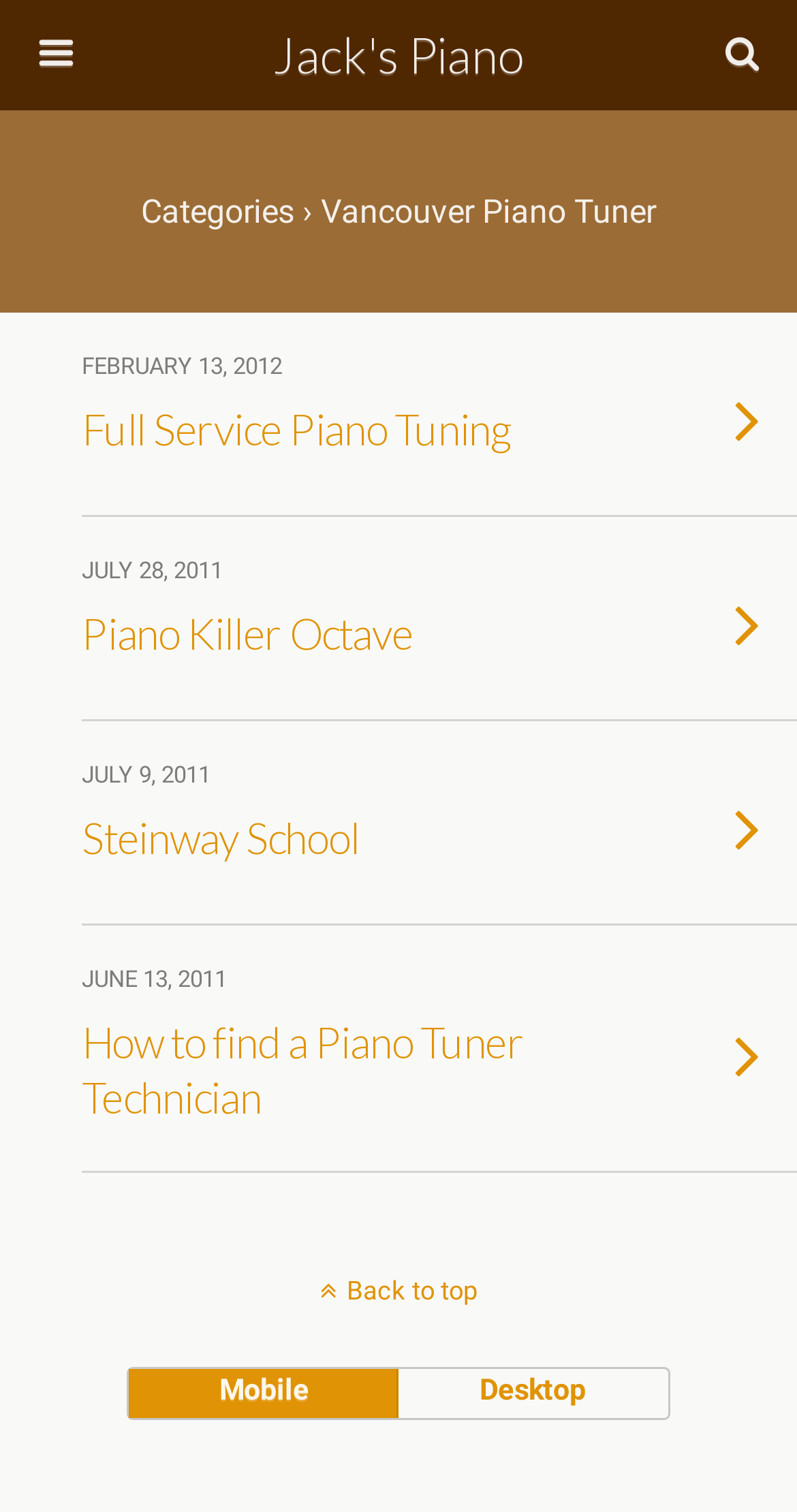Reply to the question with a single word or phrase:
Is there a way to switch to a mobile view?

Yes